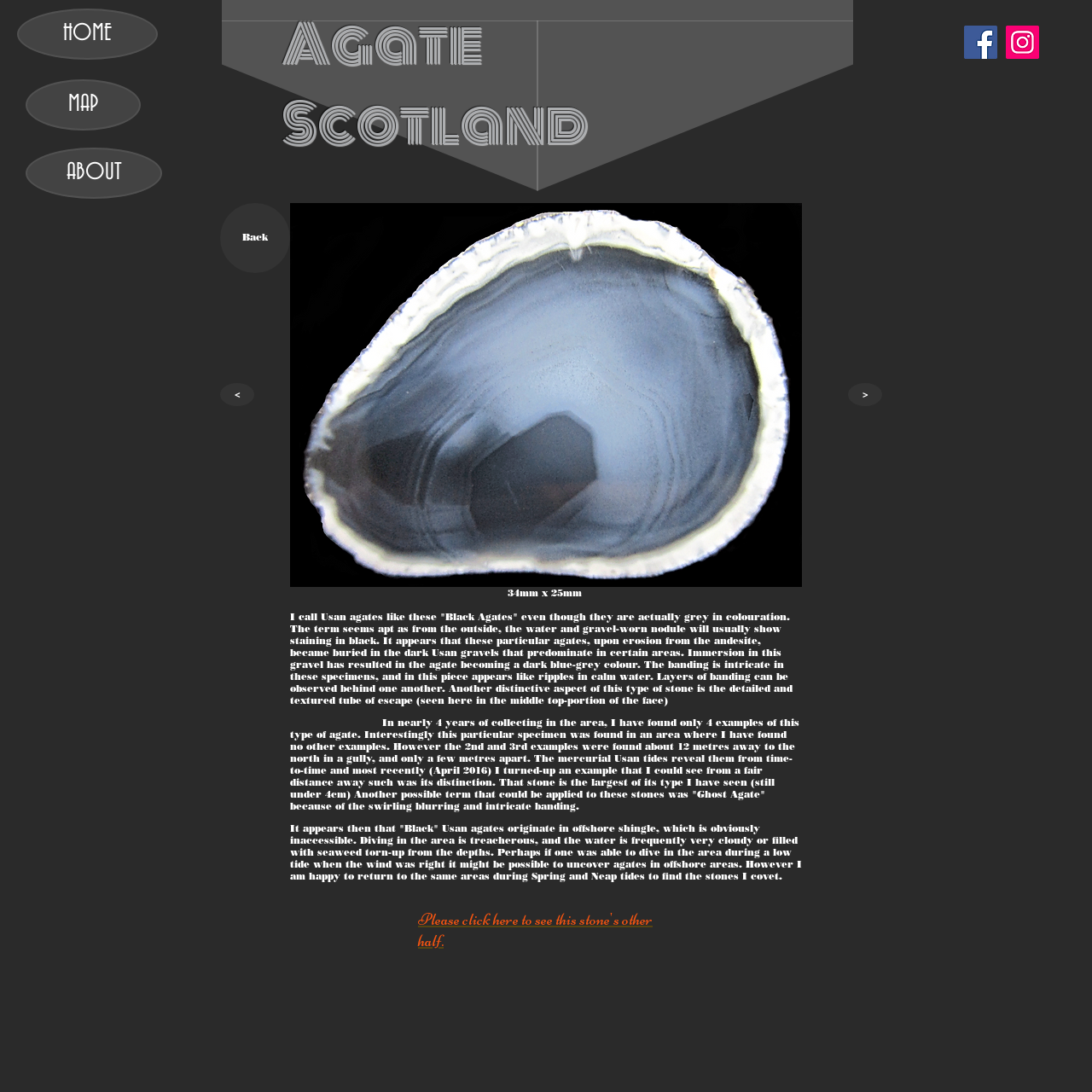Provide a brief response to the question below using one word or phrase:
Where were the agates found?

Usan